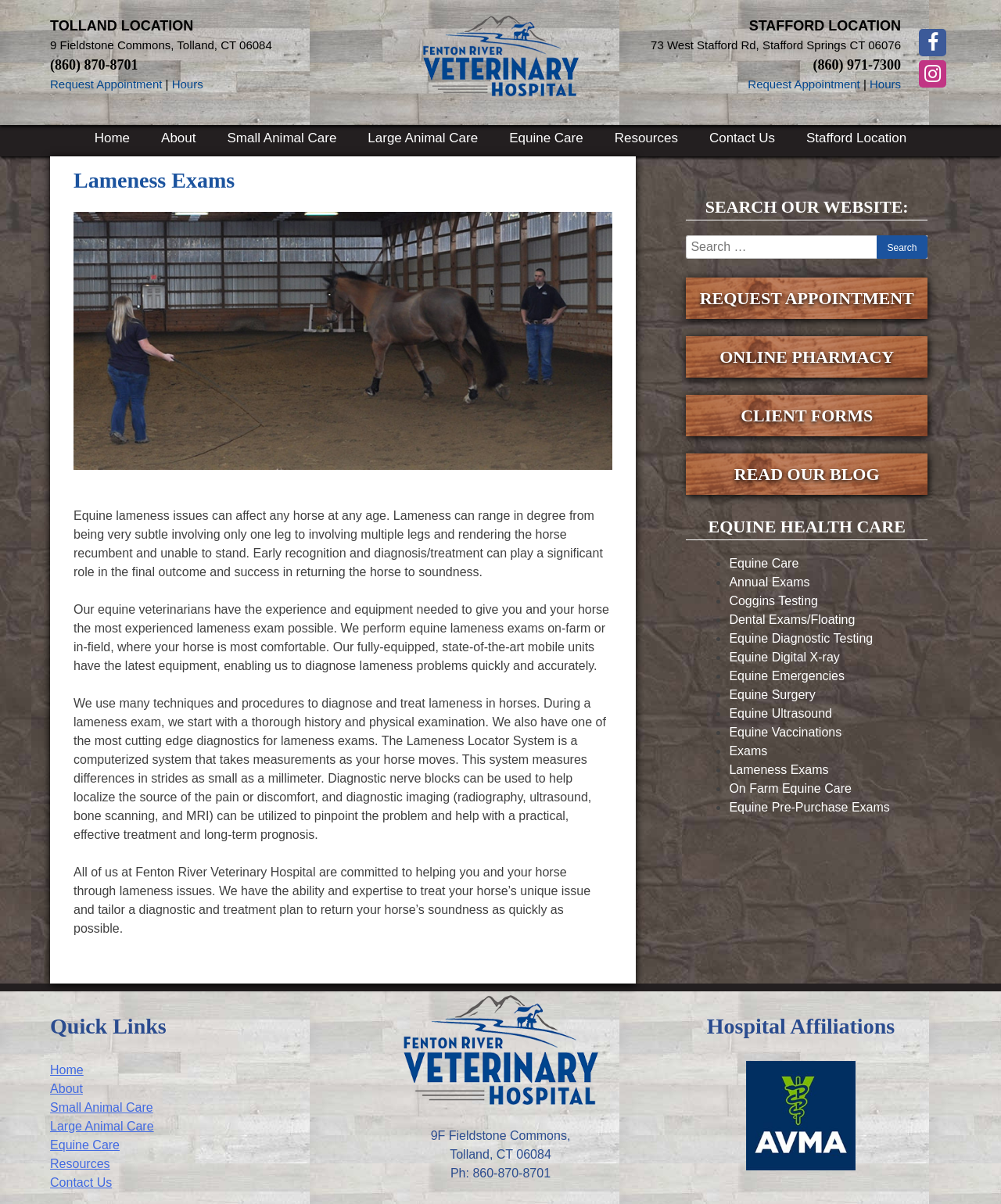Refer to the element description Home and identify the corresponding bounding box in the screenshot. Format the coordinates as (top-left x, top-left y, bottom-right x, bottom-right y) with values in the range of 0 to 1.

[0.079, 0.104, 0.145, 0.13]